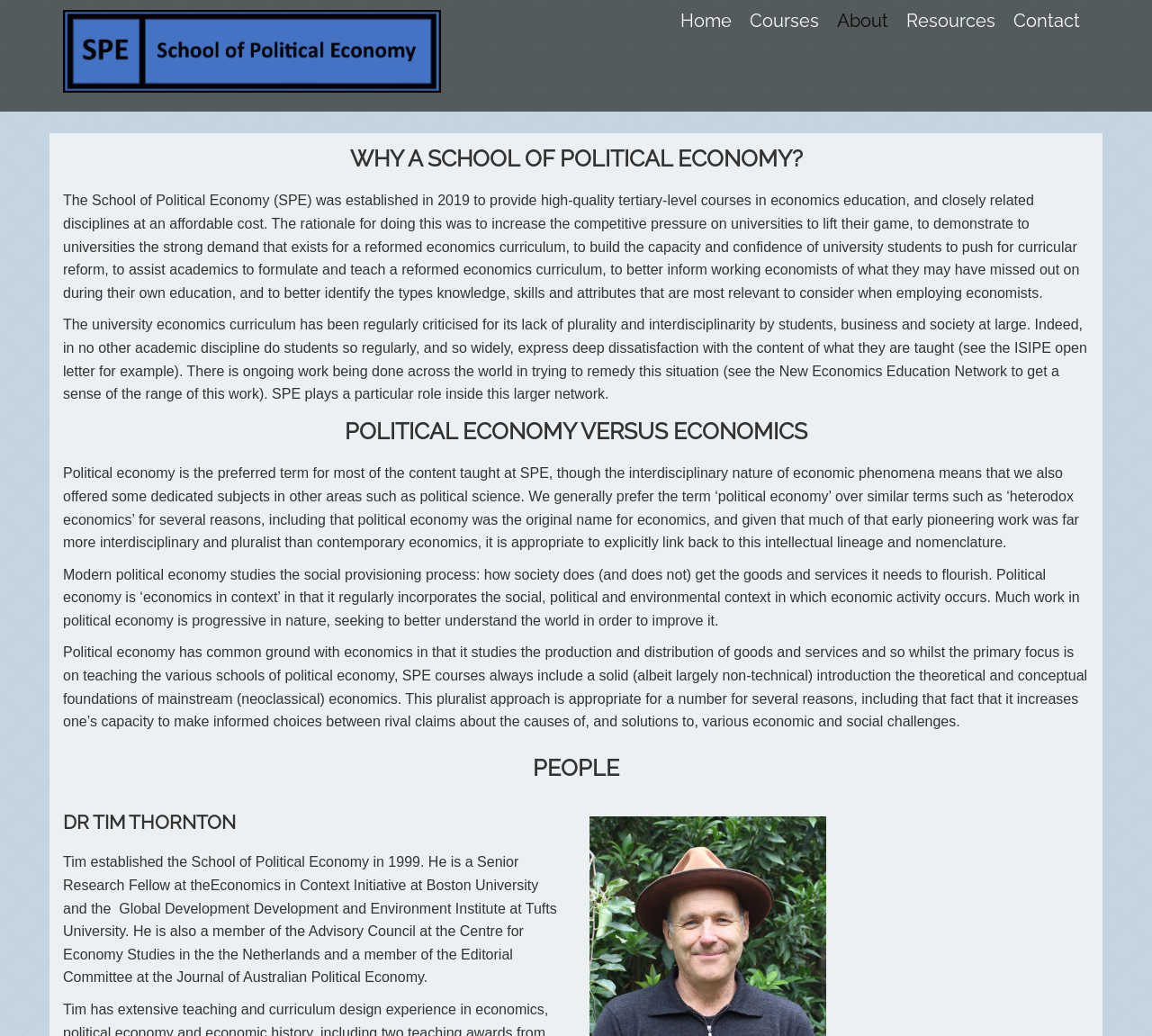Provide the bounding box coordinates, formatted as (top-left x, top-left y, bottom-right x, bottom-right y), with all values being floating point numbers between 0 and 1. Identify the bounding box of the UI element that matches the description: Centre for Economy Studies

[0.055, 0.892, 0.455, 0.929]